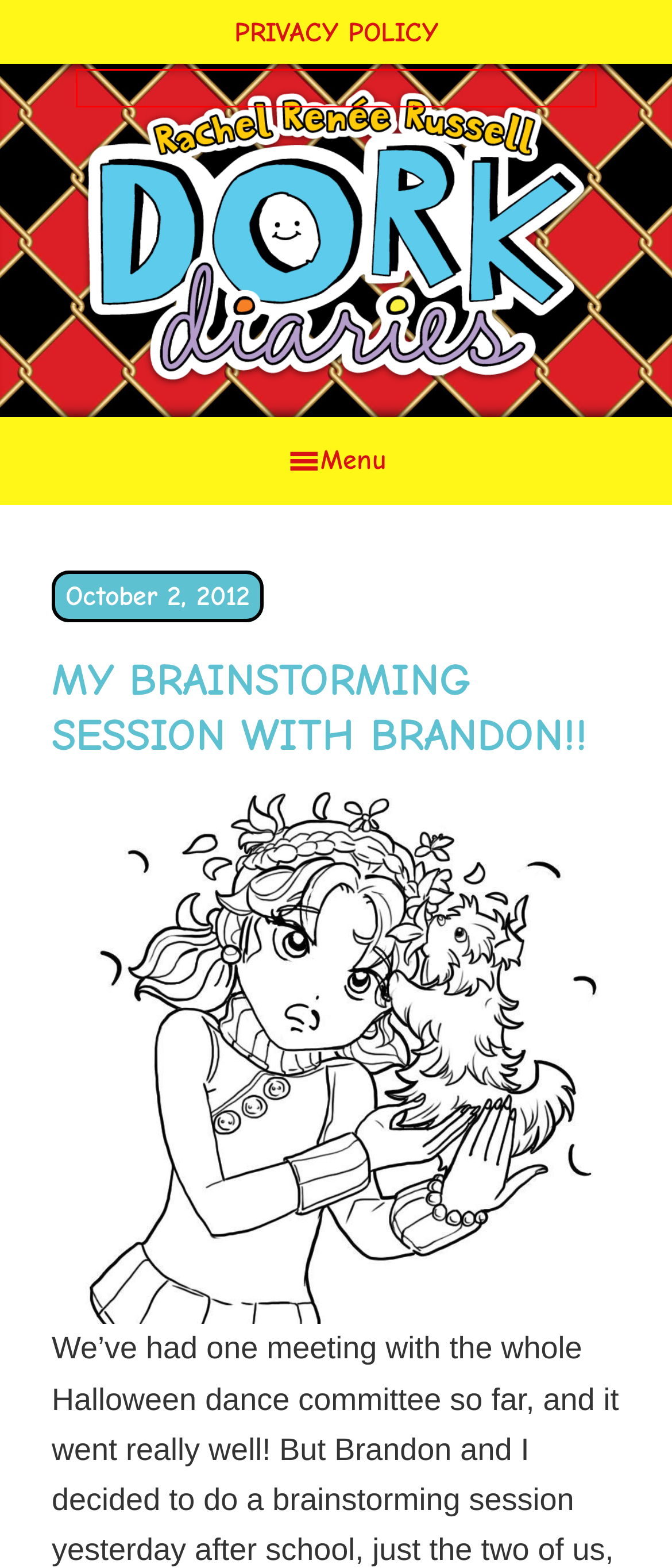You have received a screenshot of a webpage with a red bounding box indicating a UI element. Please determine the most fitting webpage description that matches the new webpage after clicking on the indicated element. The choices are:
A. Sadness – Dork Diaries
B. health – Dork Diaries
C. Dork Diaries Privacy Policy – Dork Diaries
D. school – Dork Diaries
E. Dagboek van een muts - Graphic Novels
F. parents – Dork Diaries
G. Dork Diaries
H. allowance – Dork Diaries

G